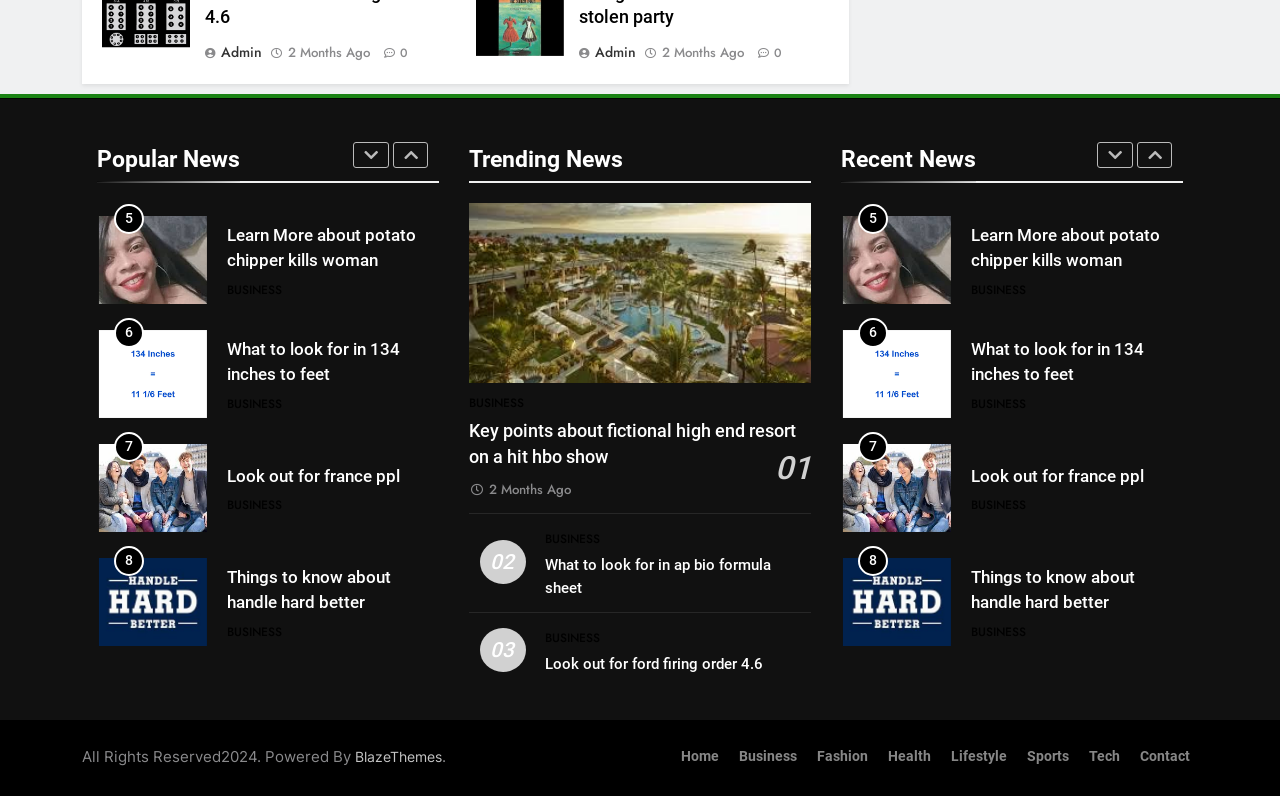What is the purpose of the buttons with '' and '' icons?
Using the information presented in the image, please offer a detailed response to the question.

The buttons with '' and '' icons are placed at the top and bottom of the webpage, suggesting that they are used for navigation purposes, likely to navigate through the news articles or pages.